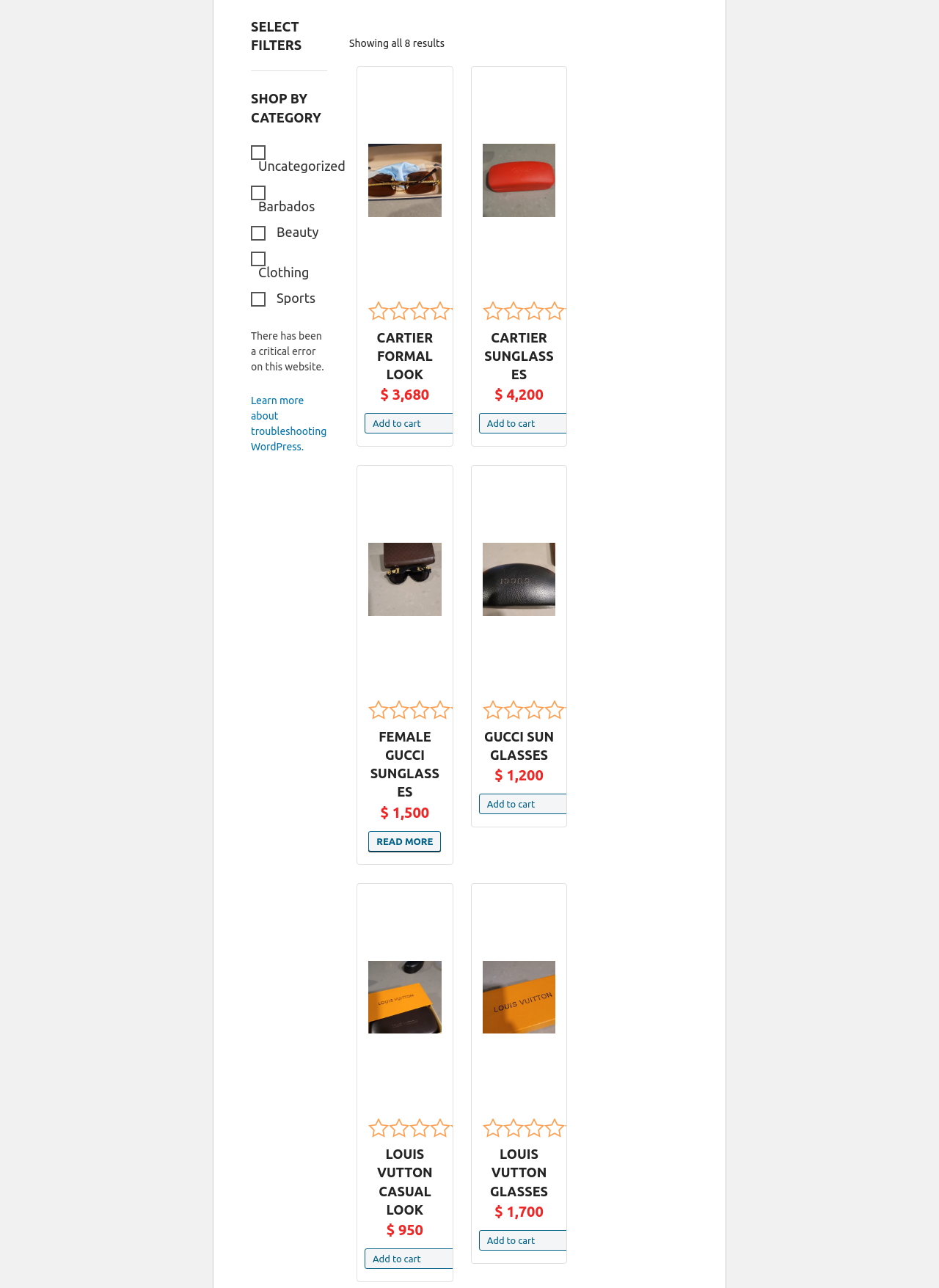Please provide a one-word or short phrase answer to the question:
What is the total number of results shown?

8